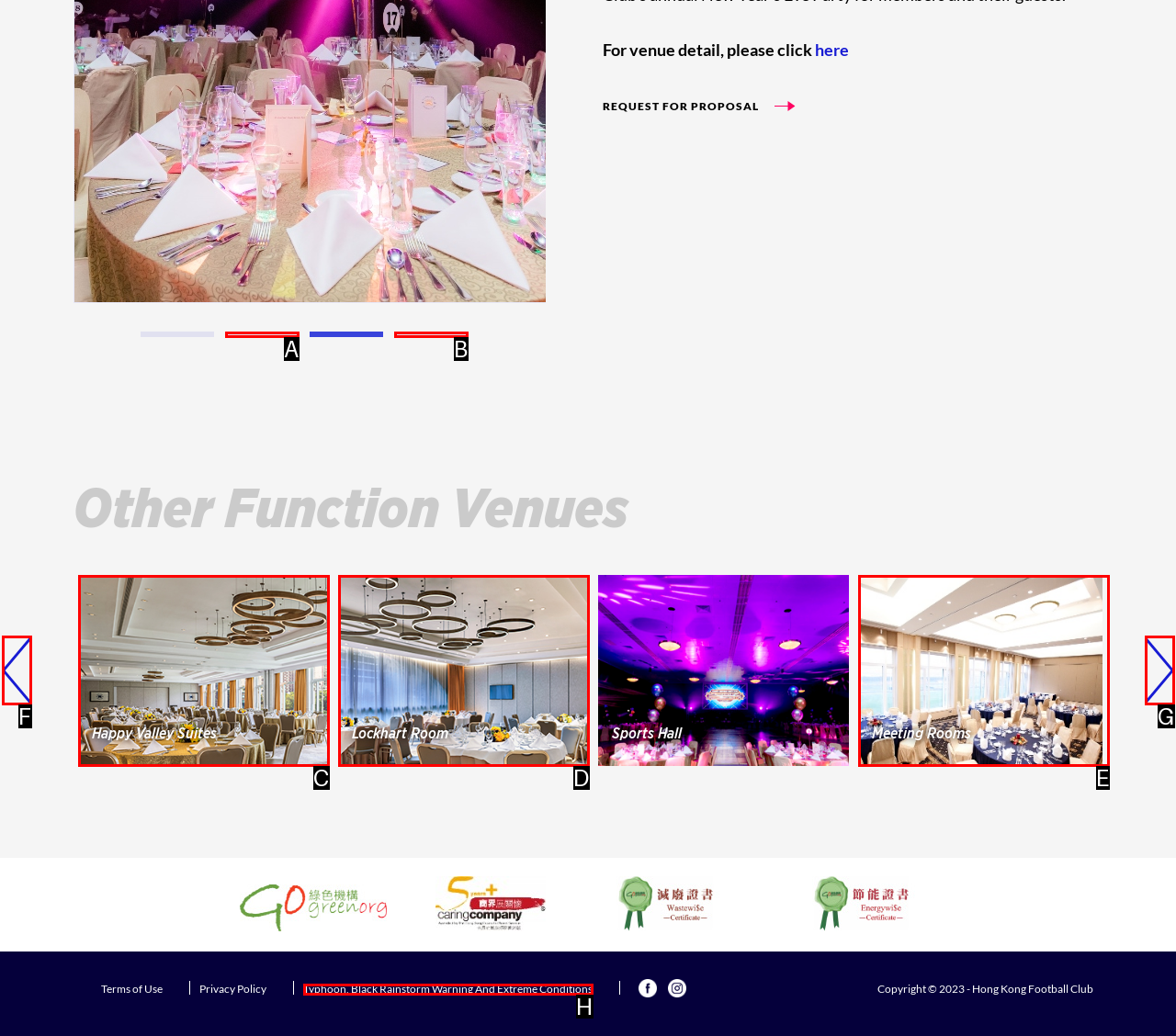From the given choices, indicate the option that best matches: Meeting Rooms
State the letter of the chosen option directly.

E